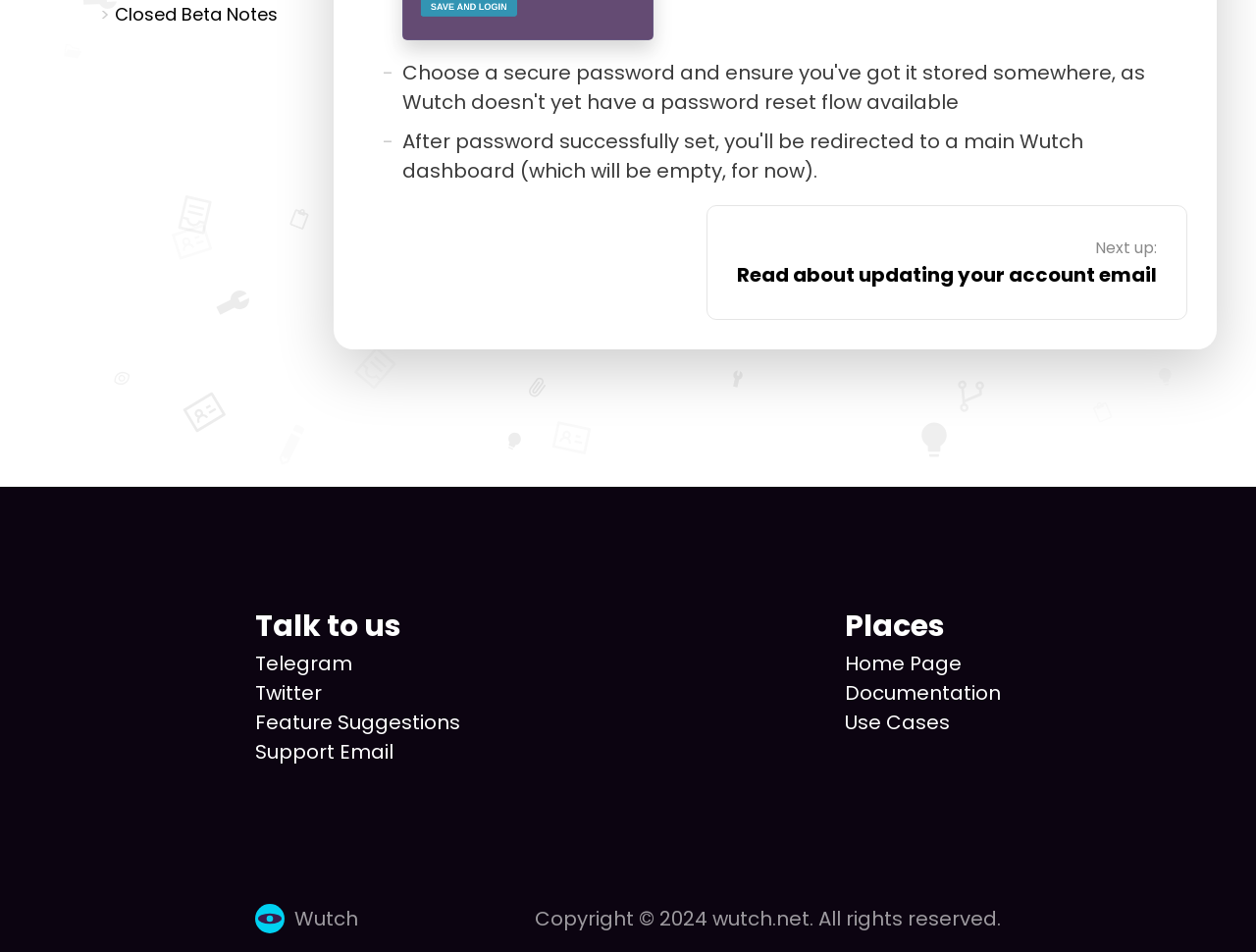Using the provided description Closed Beta Notes, find the bounding box coordinates for the UI element. Provide the coordinates in (top-left x, top-left y, bottom-right x, bottom-right y) format, ensuring all values are between 0 and 1.

[0.091, 0.002, 0.221, 0.028]